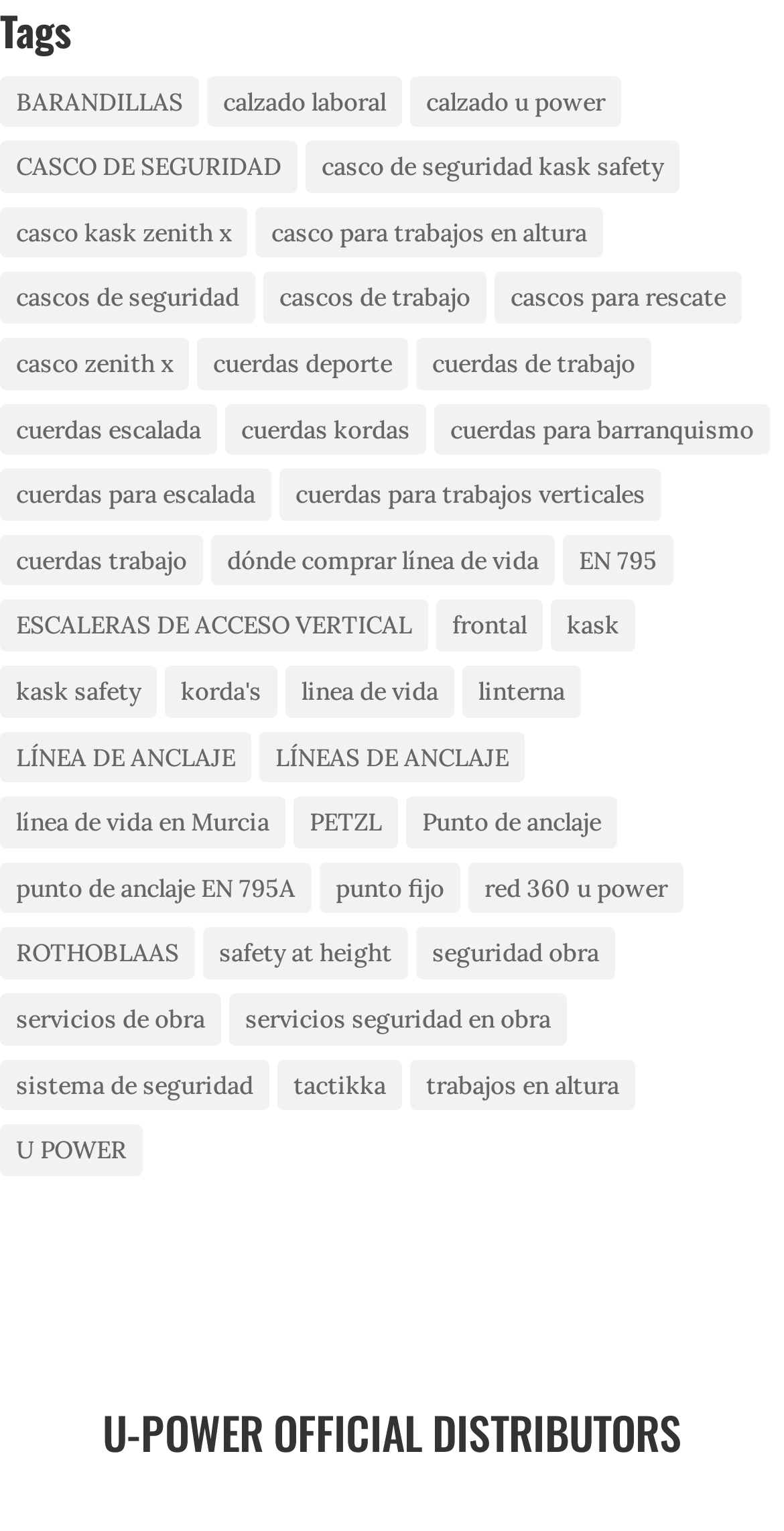Examine the screenshot and answer the question in as much detail as possible: What is the purpose of the 'línea de vida' product?

The link element 'línea de vida' is located near the link elements 'trabajos en altura' and 'safety at height', suggesting that the purpose of the 'línea de vida' product is related to safety at height.